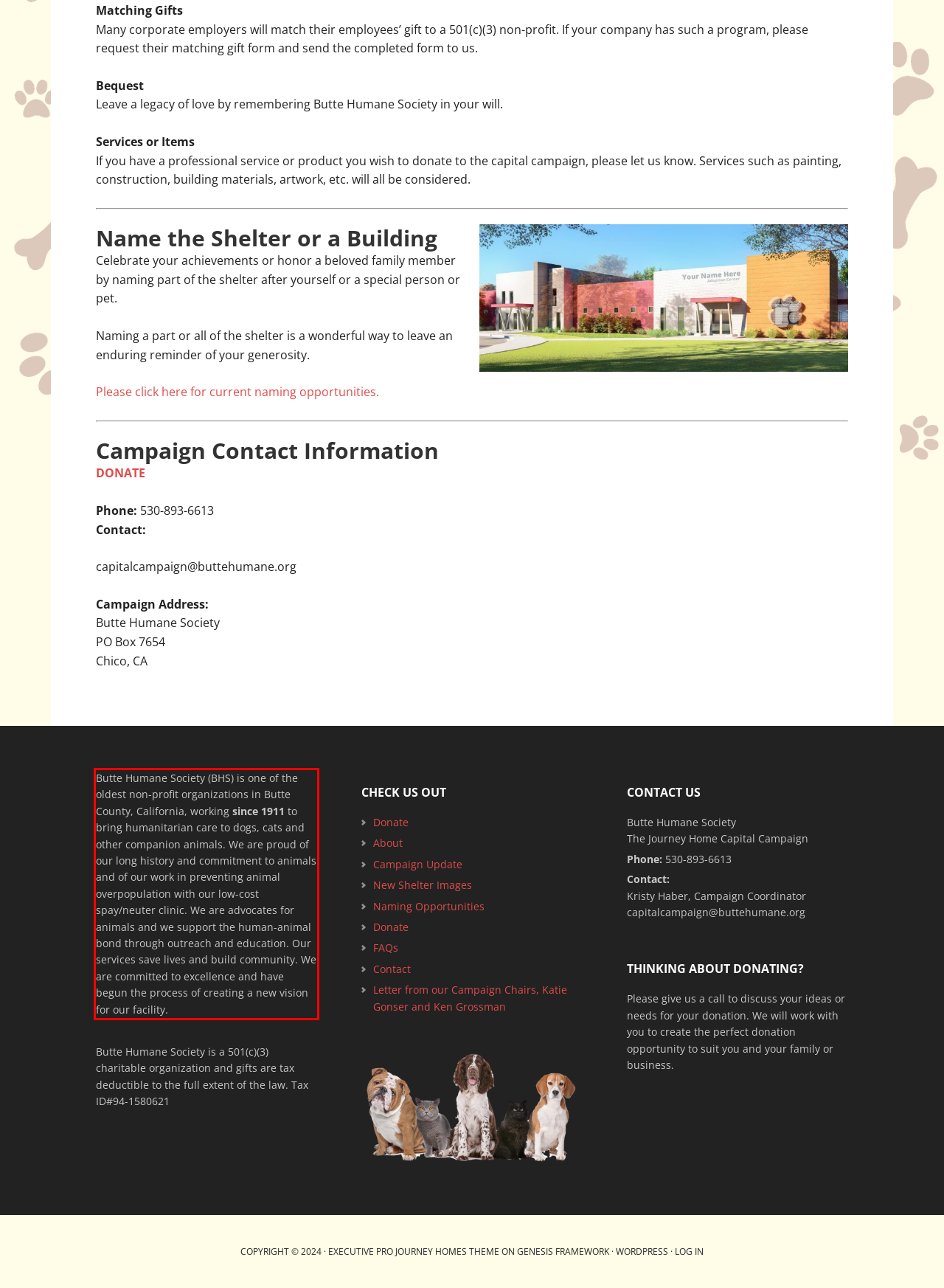Within the provided webpage screenshot, find the red rectangle bounding box and perform OCR to obtain the text content.

Butte Humane Society (BHS) is one of the oldest non-profit organizations in Butte County, California, working since 1911 to bring humanitarian care to dogs, cats and other companion animals. We are proud of our long history and commitment to animals and of our work in preventing animal overpopulation with our low-cost spay/neuter clinic. We are advocates for animals and we support the human-animal bond through outreach and education. Our services save lives and build community. We are committed to excellence and have begun the process of creating a new vision for our facility.